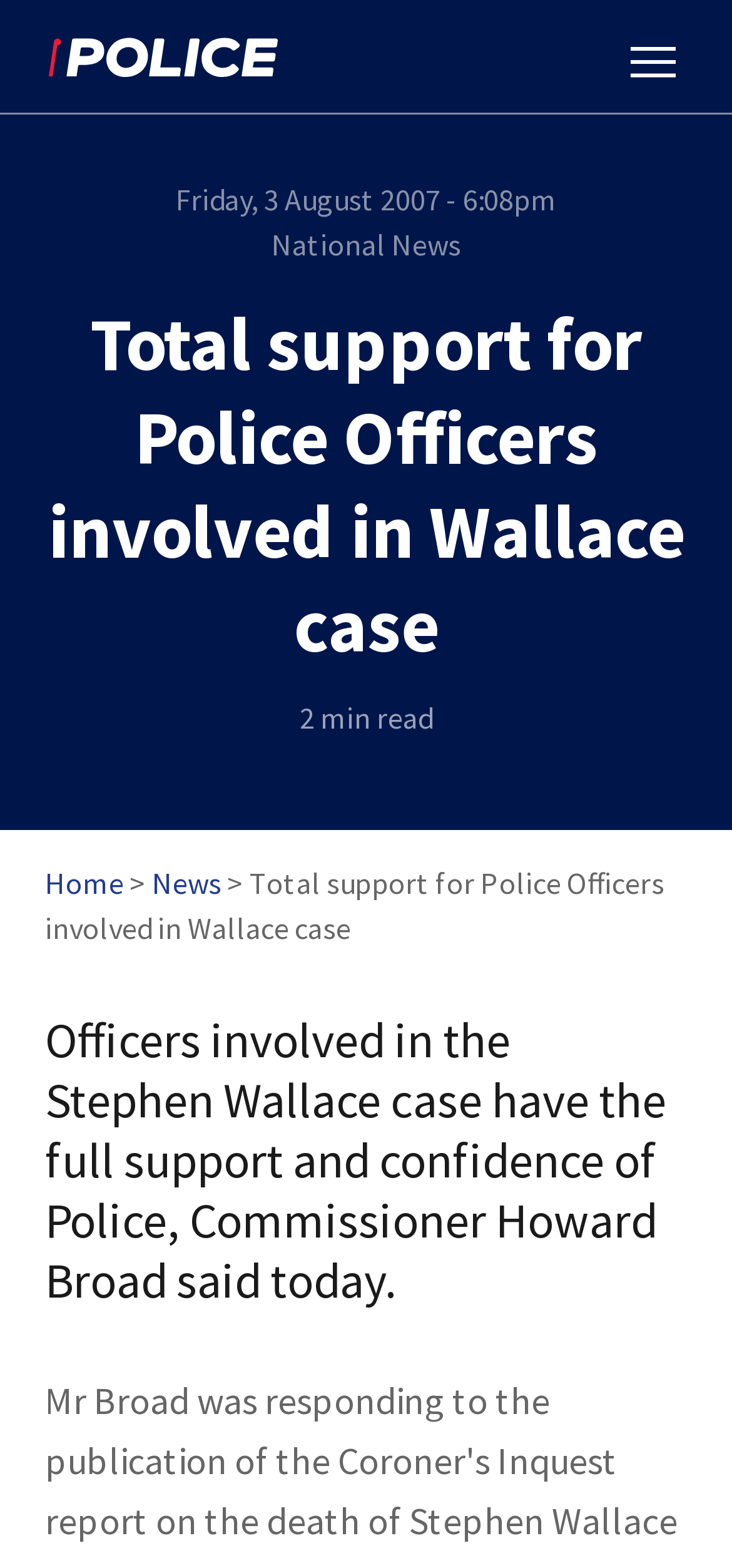Identify and provide the bounding box for the element described by: "News".

[0.208, 0.551, 0.303, 0.575]